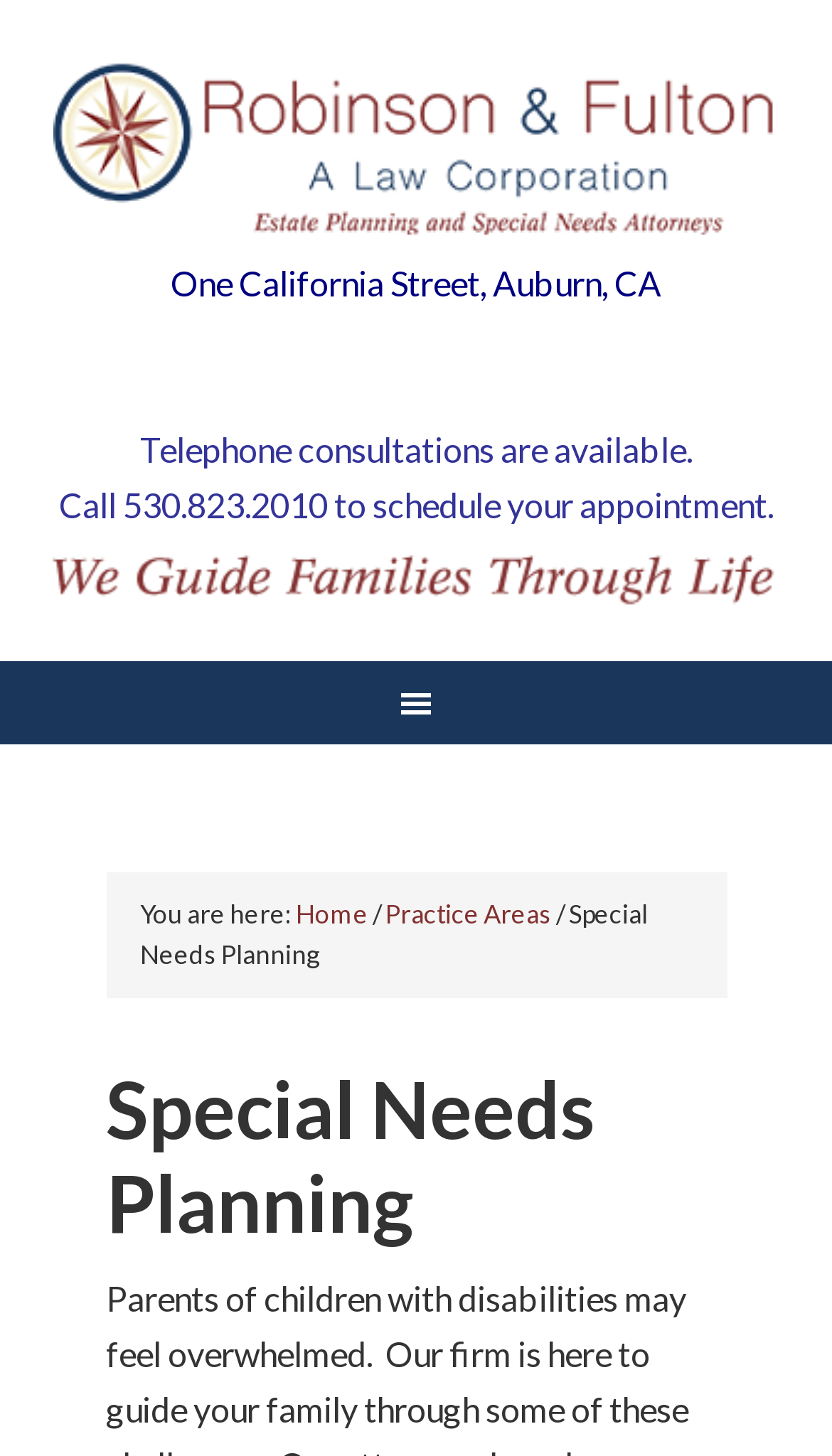Explain the contents of the webpage comprehensively.

The webpage appears to be a law firm's website, specifically focused on special needs planning. At the top, there is a prominent link to "ROBINSON & FULTON LAW" that spans almost the entire width of the page. Below this, there is a section with the firm's address, "One California Street, Auburn, CA", and a note that telephone consultations are available.

To the right of the address, there is a call-to-action section with a "Call" button, a phone number "530.823.2010", and a prompt to schedule an appointment. Above this section, there is a large image that takes up most of the width of the page.

The main navigation menu is located below the image, with a "You are here:" indicator and a breadcrumb trail showing the current page, "Special Needs Planning", as a subcategory of "Practice Areas" under the "Home" page.

The main content of the page is headed by a large heading "Special Needs Planning", which is centered near the top of the page. The meta description suggests that the page is intended to provide guidance and support to parents of children with disabilities, and the firm is presenting itself as a resource to help navigate the challenges they may face.